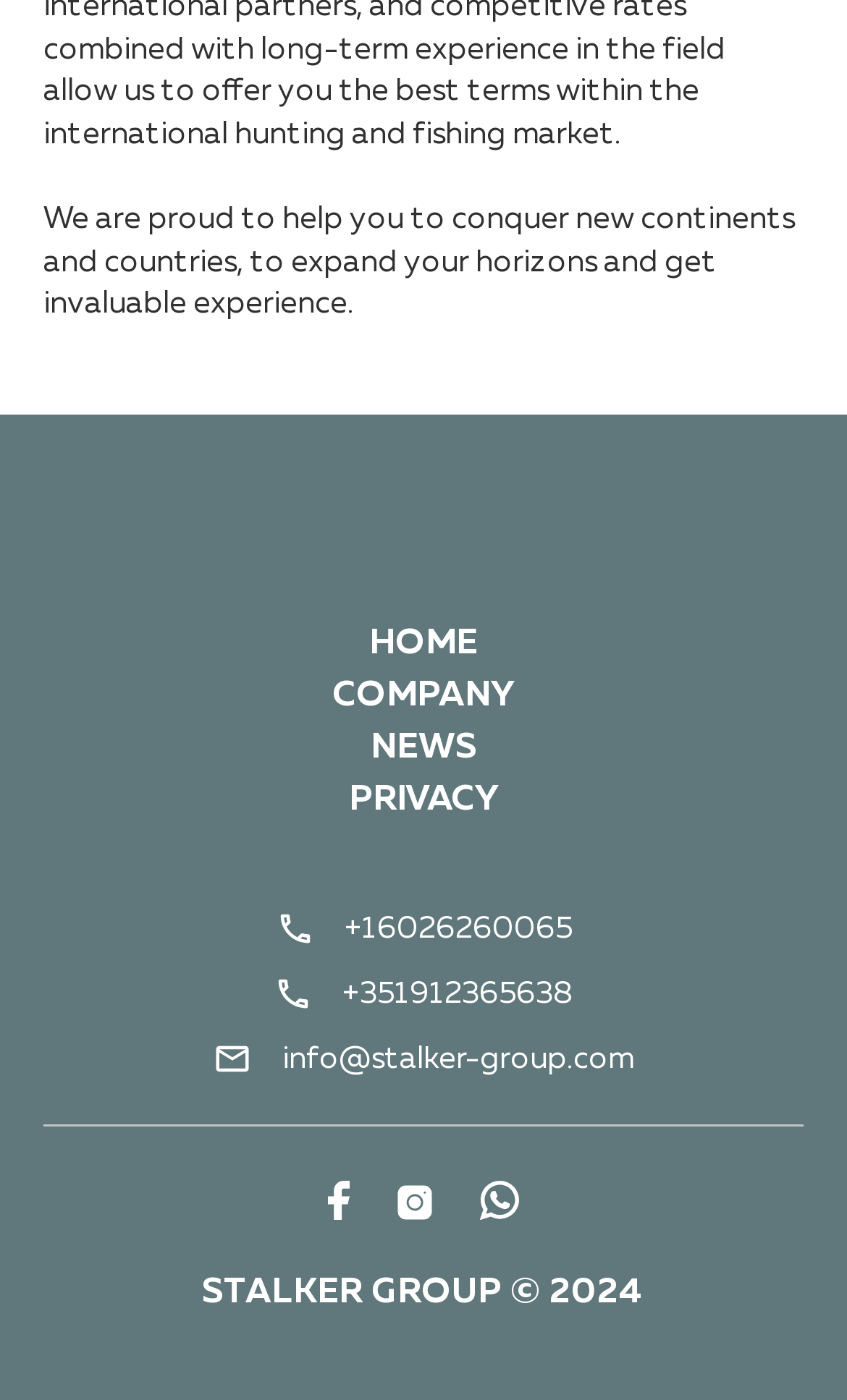Please find the bounding box coordinates of the section that needs to be clicked to achieve this instruction: "View COMPANY page".

[0.392, 0.485, 0.608, 0.51]